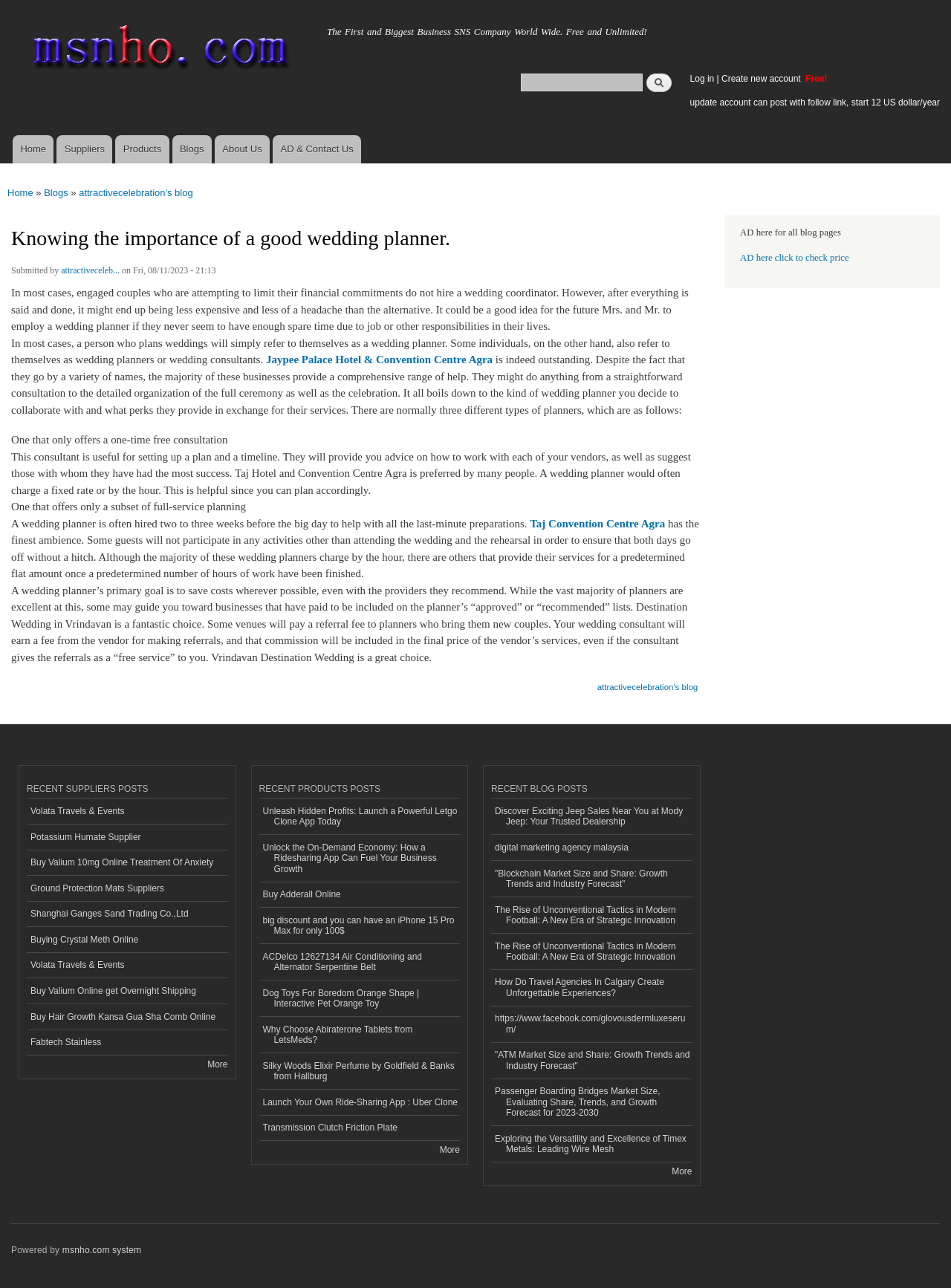Answer the following query concisely with a single word or phrase:
What is the name of the blog?

attractivecelebration's blog